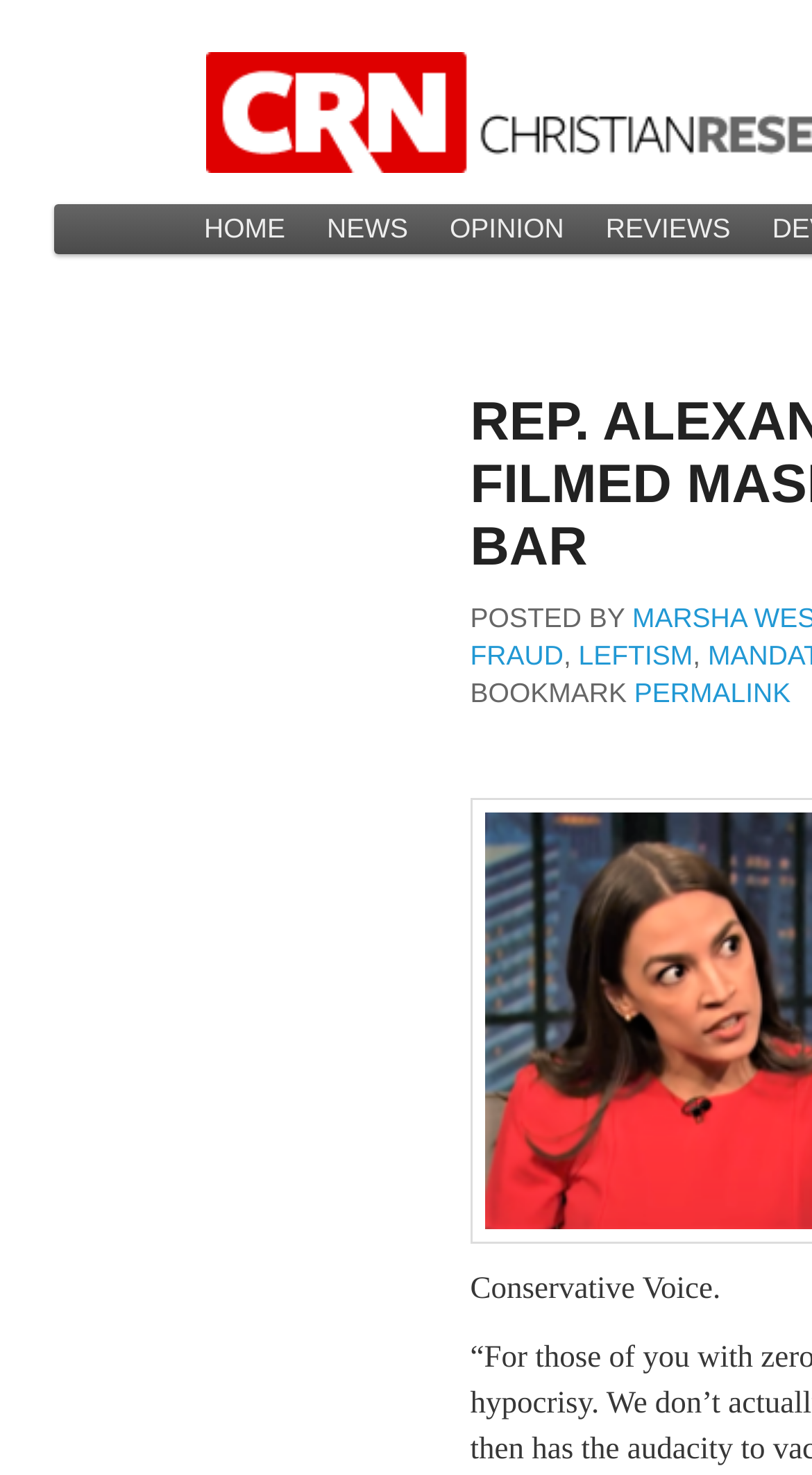Please determine the bounding box coordinates of the element's region to click in order to carry out the following instruction: "read reviews". The coordinates should be four float numbers between 0 and 1, i.e., [left, top, right, bottom].

[0.72, 0.138, 0.925, 0.172]